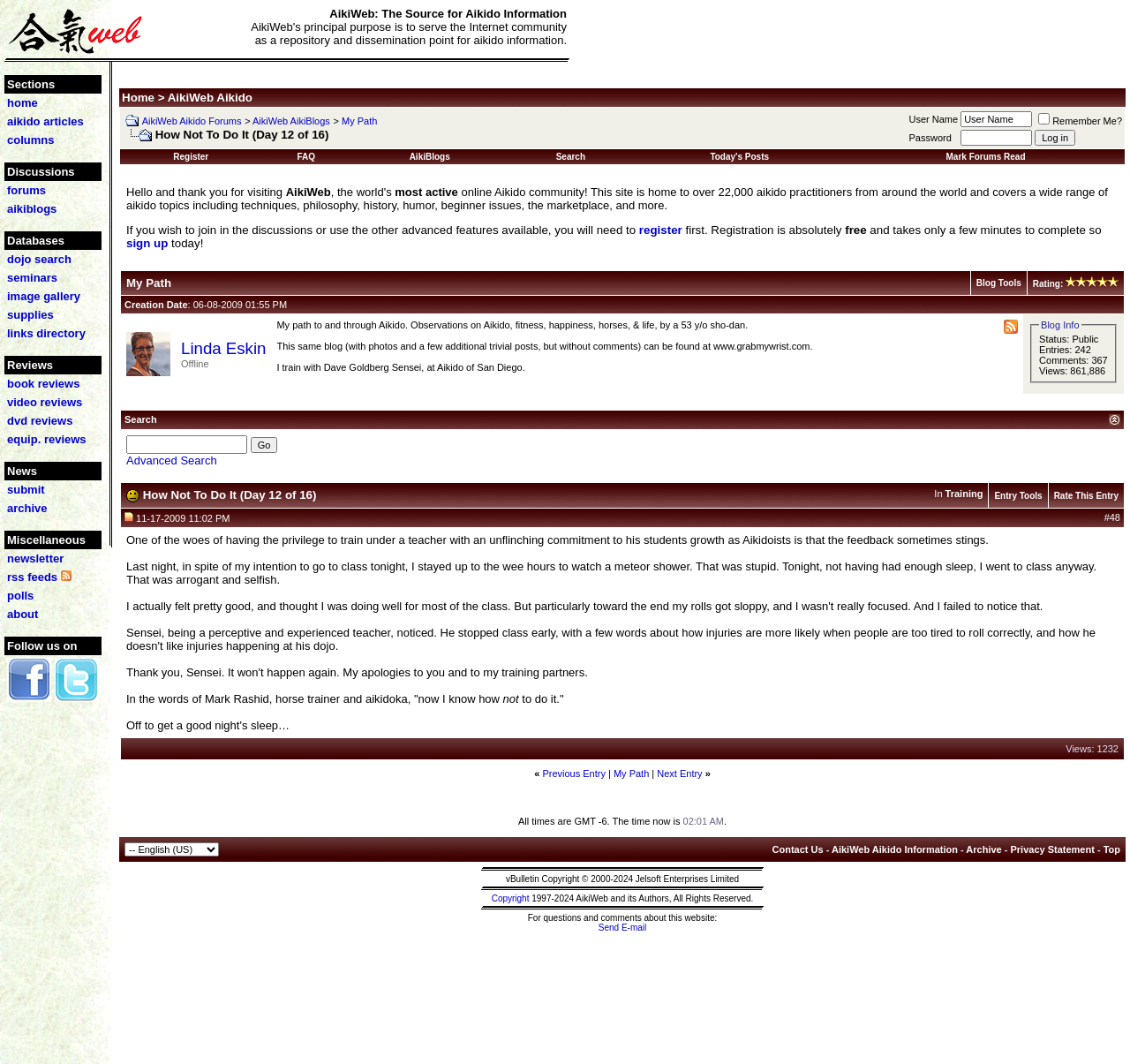What is the main topic of the webpage?
Kindly offer a comprehensive and detailed response to the question.

By analyzing the webpage content and structure, it is clear that the main topic of the webpage is Aikido, a martial art, and the webpage provides various resources and information related to Aikido.